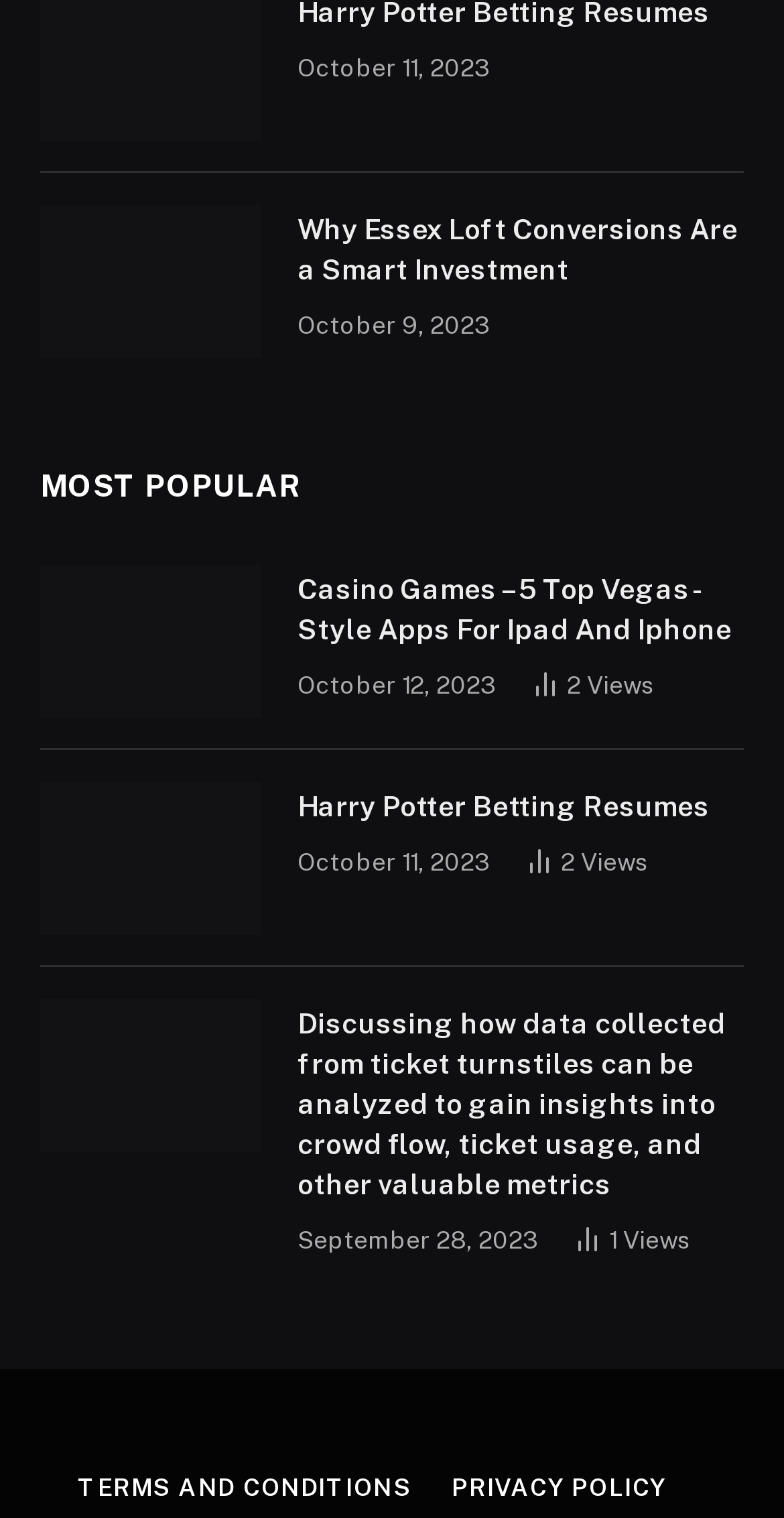What is the date of the first article?
Using the information presented in the image, please offer a detailed response to the question.

The first article has a time element with the text 'October 11, 2023', which indicates the date of the article.